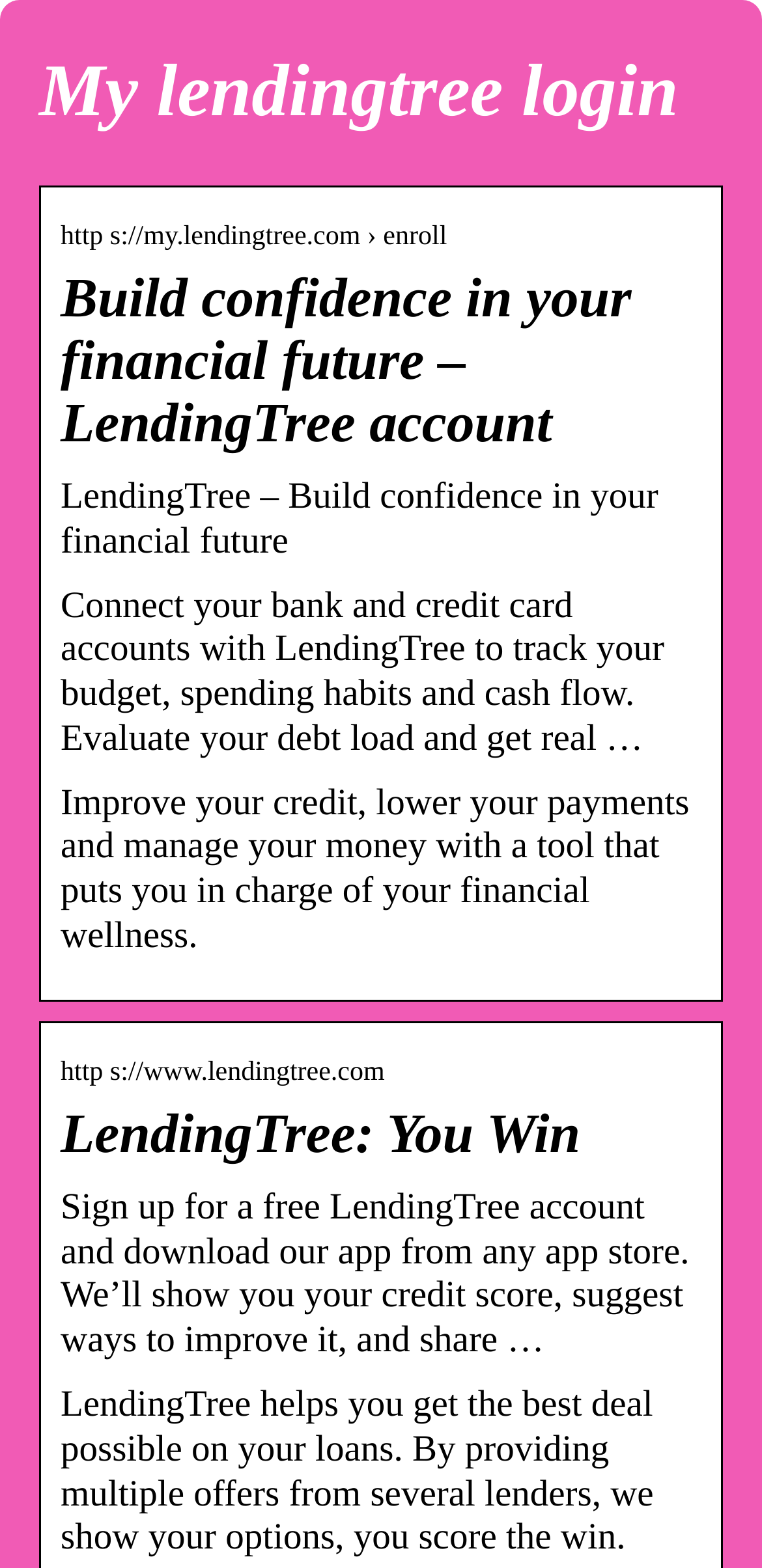Explain the webpage in detail, including its primary components.

The webpage is about LendingTree, a financial service that helps users manage their financial wellness. At the top, there is a heading that reads "My lendingtree login" which is also the title of the webpage. Below this heading, there is a URL "https://my.lendingtree.com › enroll" that is likely a link to enroll in the service.

Further down, there is a main heading that reads "Build confidence in your financial future – LendingTree account" which is followed by a series of paragraphs that describe the benefits of using LendingTree. The first paragraph explains how users can connect their bank and credit card accounts to track their budget and spending habits. The second paragraph highlights the benefits of improving credit scores, lowering payments, and managing finances.

On the right side of these paragraphs, there is a URL "https://www.lendingtree.com" that is likely a link to the main LendingTree website. Below this URL, there is another heading that reads "LendingTree: You Win" which is followed by two more paragraphs. The first paragraph explains how users can sign up for a free LendingTree account and download the app to access their credit score and receive suggestions for improvement. The second paragraph describes how LendingTree helps users get the best deal possible on their loans by providing multiple offers from several lenders.

Overall, the webpage is promoting LendingTree as a financial service that can help users manage their finances, improve their credit scores, and get the best deals on loans.